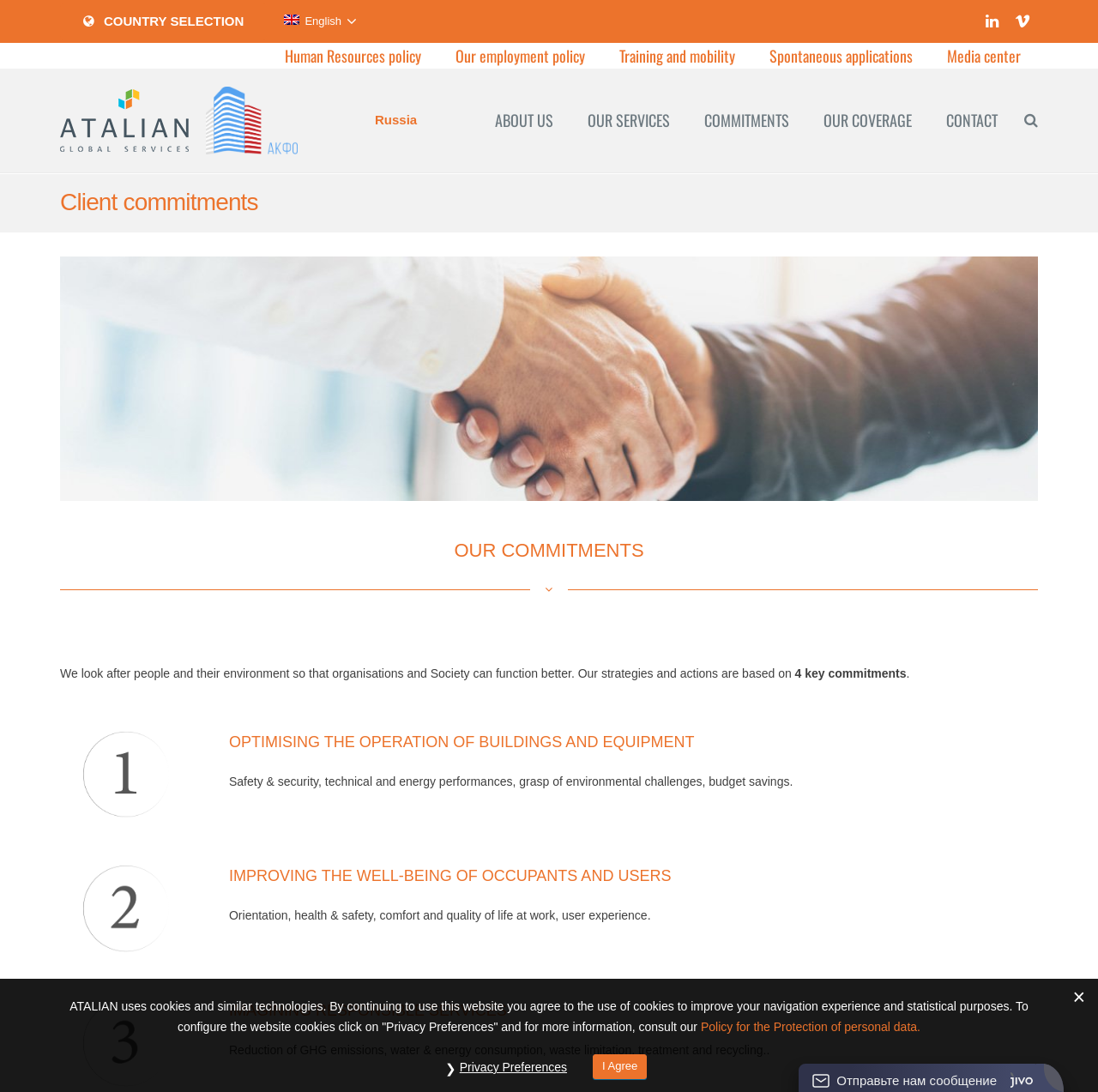Please answer the following question using a single word or phrase: What are the four key commitments of Atalian?

Optimising, Improving, Imagining, and others